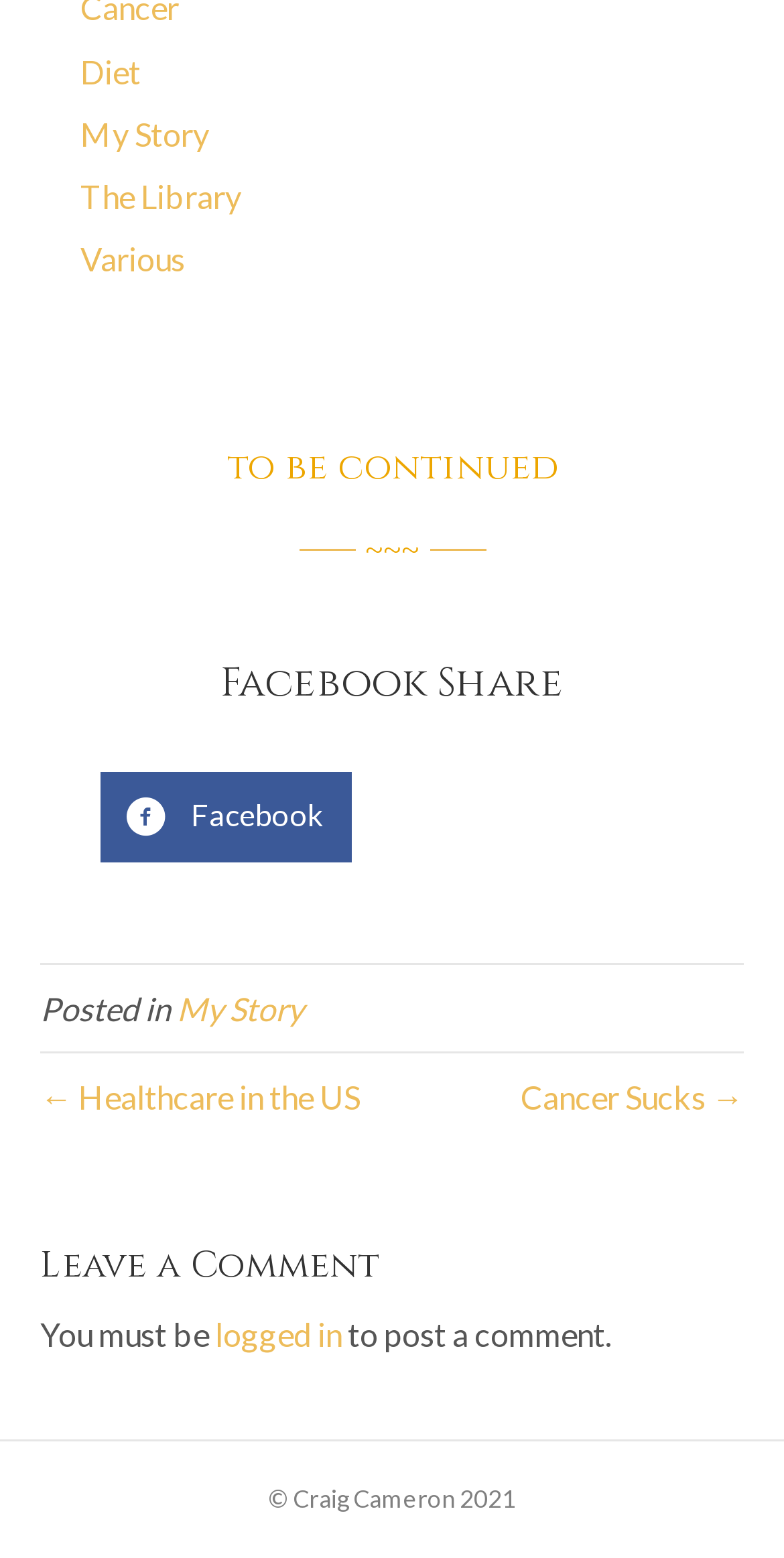Predict the bounding box for the UI component with the following description: "Various".

[0.103, 0.154, 0.236, 0.178]